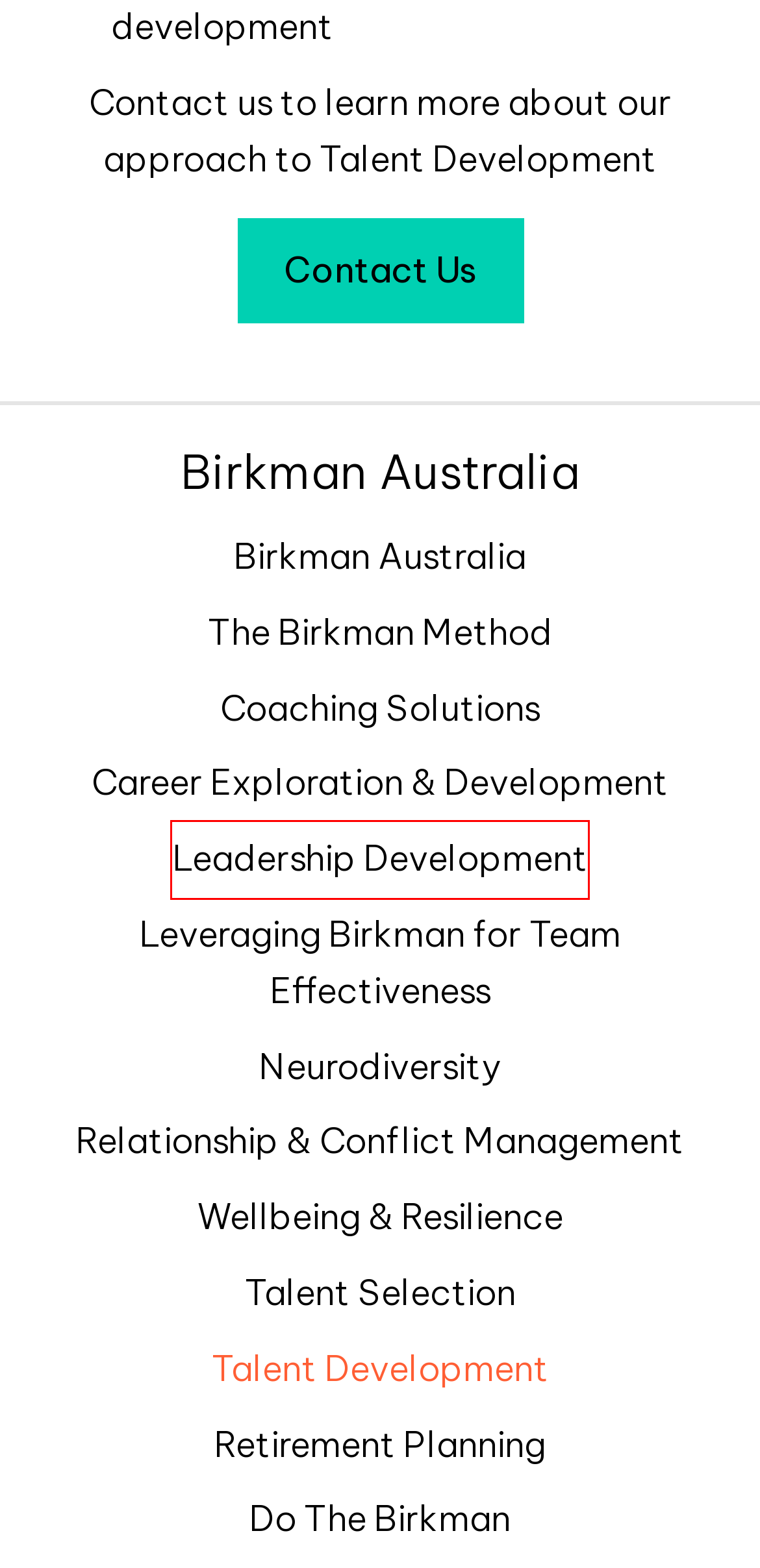Analyze the screenshot of a webpage that features a red rectangle bounding box. Pick the webpage description that best matches the new webpage you would see after clicking on the element within the red bounding box. Here are the candidates:
A. Team Effectiveness - Birkman Australia
B. Get In Touch - Birkman Australia
C. Leadership Development - Birkman Australia
D. Career Exploration - Birkman Australia
E. Optimise Hiring - Birkman Australia
F. Neurodivergent Individuals - Birkman Australia
G. Relationship Management - Birkman Australia
H. Resilience and Well-Being - Birkman Australia

C